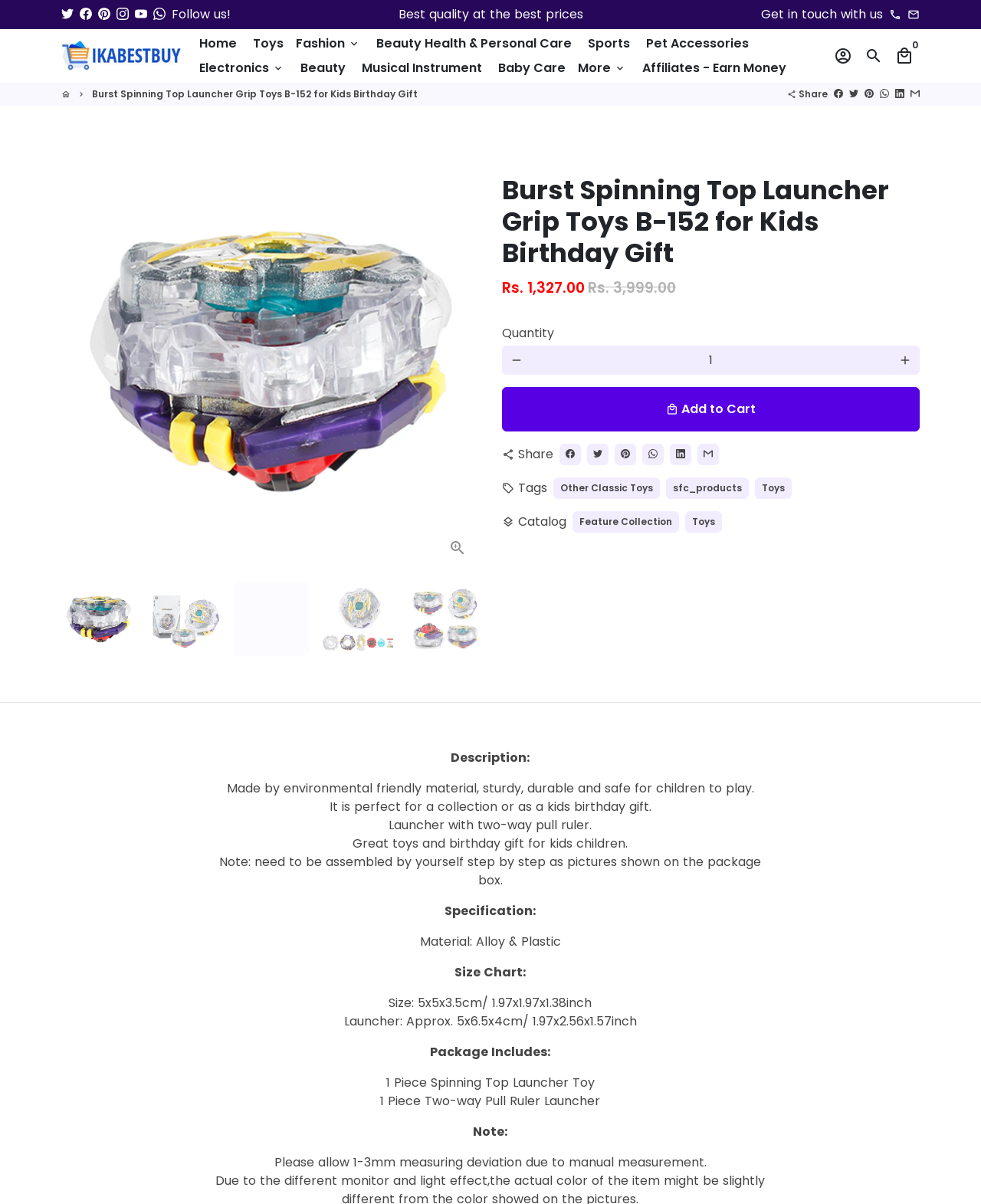Kindly provide the bounding box coordinates of the section you need to click on to fulfill the given instruction: "Zoom in the product image".

[0.457, 0.447, 0.476, 0.463]